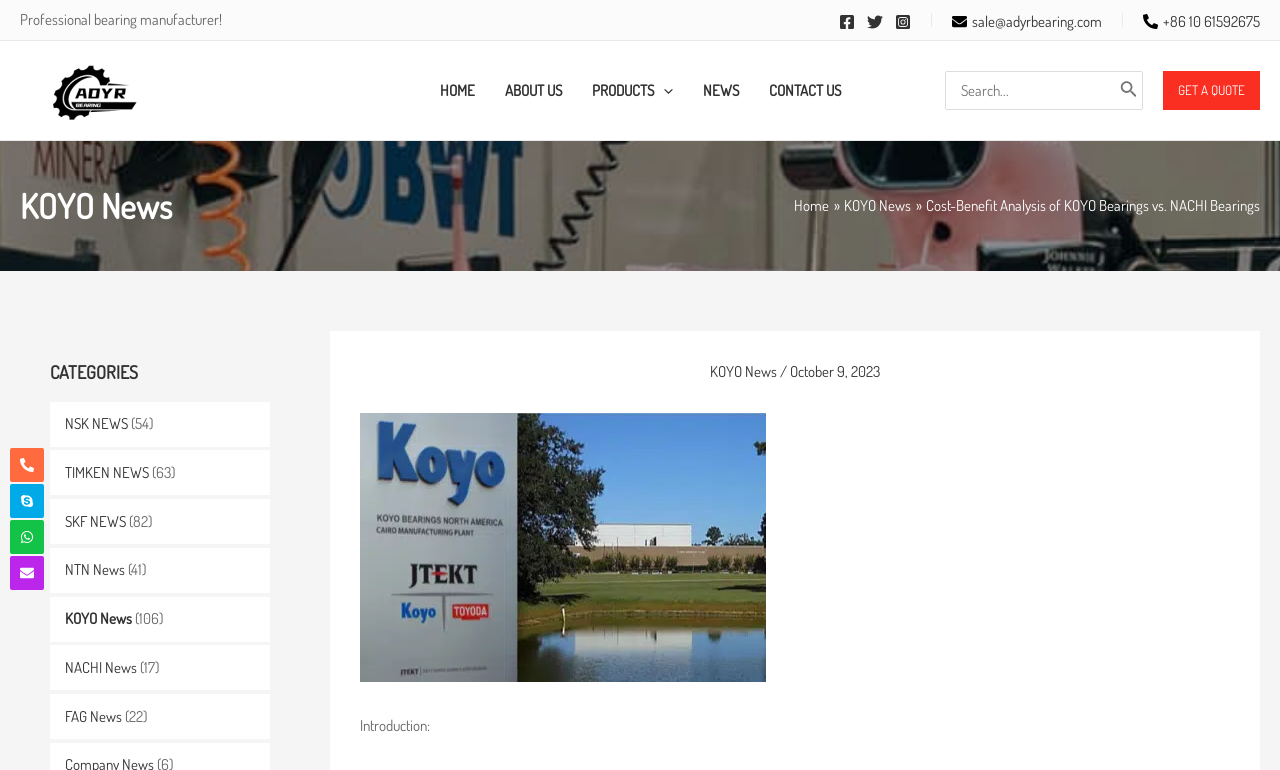Please identify the bounding box coordinates of the area that needs to be clicked to follow this instruction: "Visit Facebook page".

[0.655, 0.018, 0.668, 0.038]